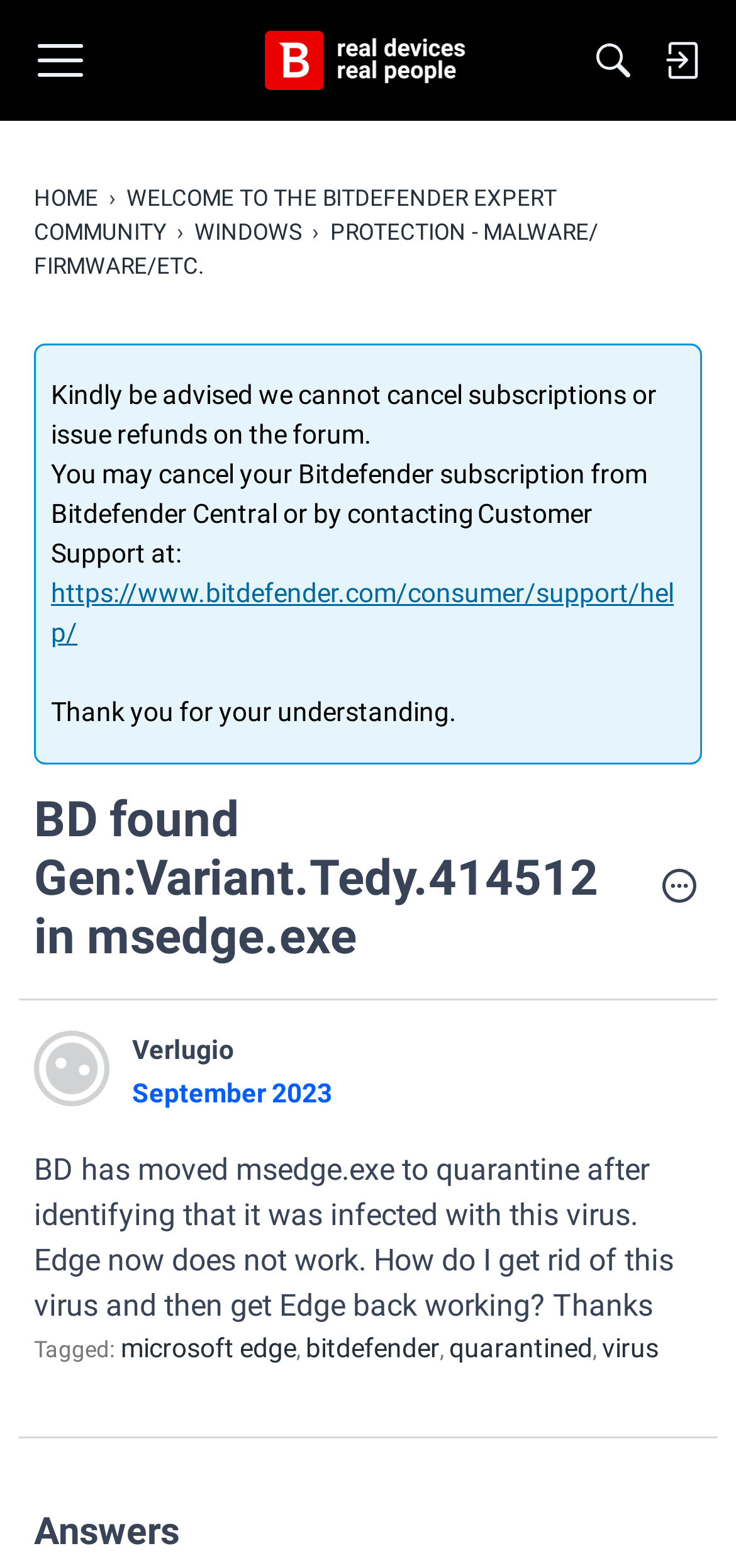Create a detailed summary of all the visual and textual information on the webpage.

The webpage appears to be a forum or discussion board, specifically a thread about a malware issue with Microsoft Edge. At the top, there is a menu button, a "Home" link with an accompanying image, a search button with an image, and a "Sign In" link with an image. 

Below these elements, there are two identical headings, "Protection - Malware/ Firmware/etc.", which seem to be section titles. A navigation breadcrumb trail follows, showing the path "HOME > WELCOME TO THE BITDEFENDER EXPERT COMMUNITY > WINDOWS > PROTECTION - MALWARE/ FIRMWARE/ETC.".

A notice is displayed, stating that subscription cancellations and refunds cannot be handled on the forum, and providing a link to Bitdefender Central or Customer Support for assistance. 

The main content of the page is a post from a user, "Verlugio", who reports that Bitdefender has quarantined the msedge.exe file due to a virus infection, causing Edge to stop working. The user asks for help in removing the virus and restoring Edge functionality. The post is tagged with keywords "microsoft edge", "bitdefender", "quarantined", and "virus".

At the bottom of the page, there is a section titled "Answers", which is likely where other users can respond to the original post.